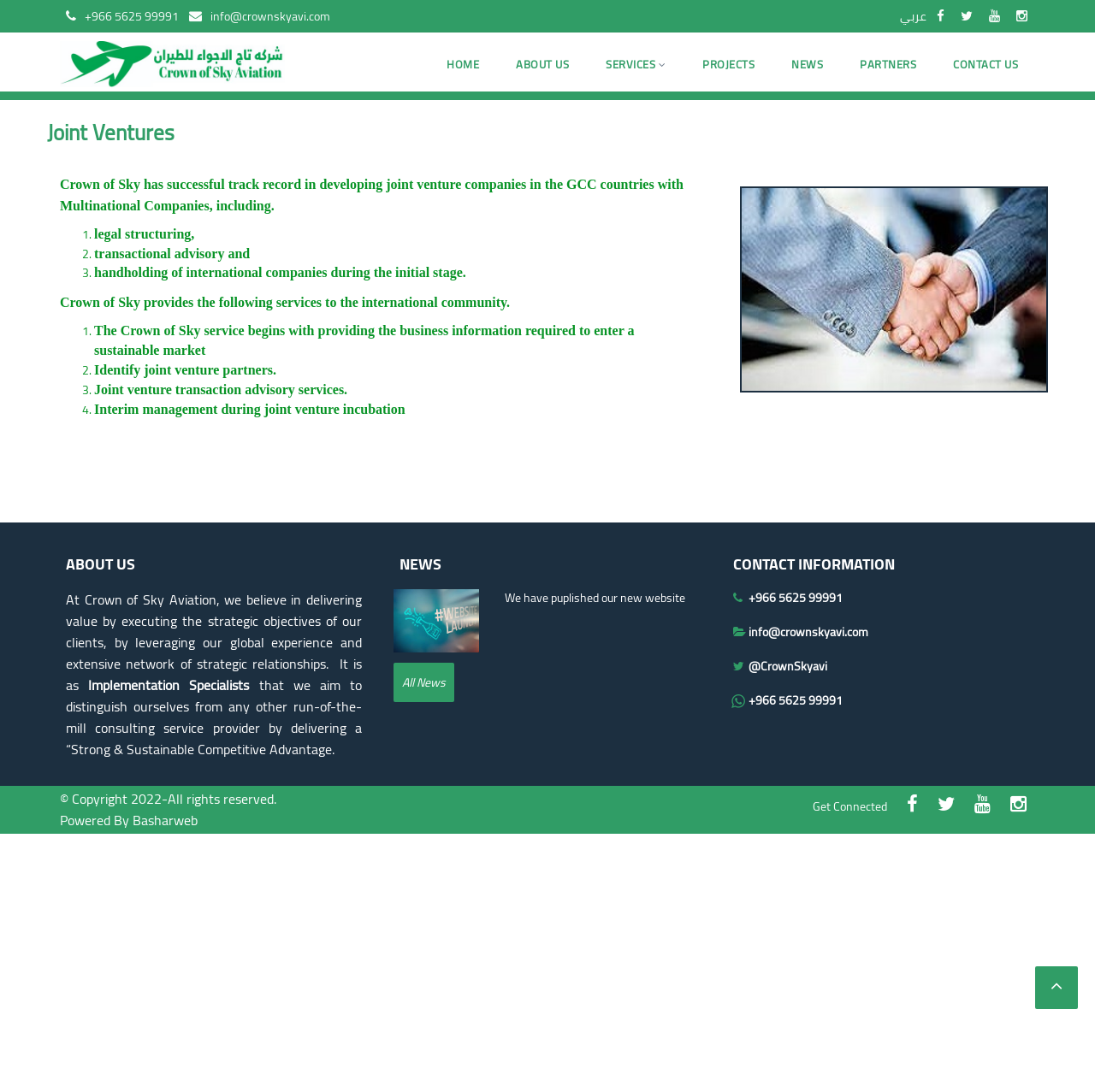How many social media links are there?
Look at the image and provide a detailed response to the question.

There are four social media links at the bottom of the webpage, represented by icons, which are Facebook, Twitter, LinkedIn, and Instagram.